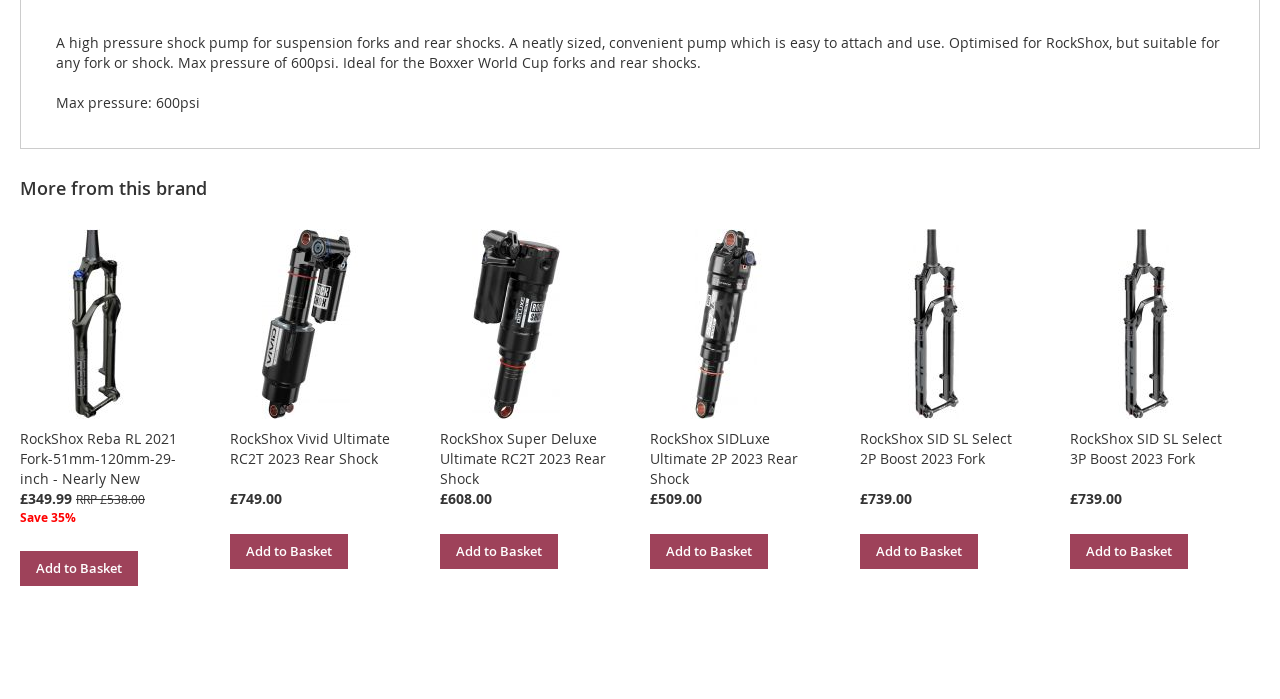How many RockShox products are listed?
Answer with a single word or short phrase according to what you see in the image.

6